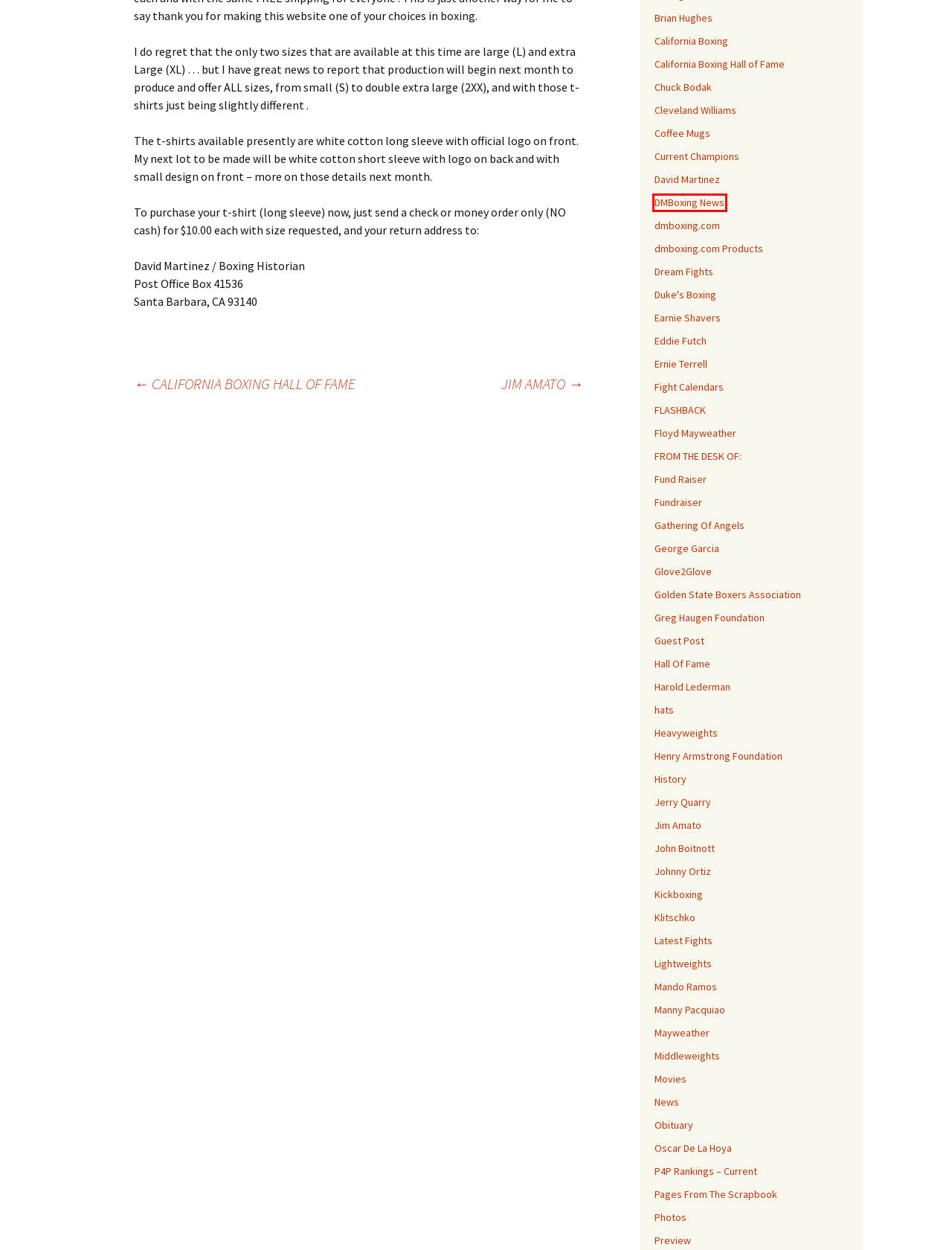You are given a webpage screenshot where a red bounding box highlights an element. Determine the most fitting webpage description for the new page that loads after clicking the element within the red bounding box. Here are the candidates:
A. Kickboxing | David Martinez Boxing
B. DMBoxing News | David Martinez Boxing
C. Harold Lederman | David Martinez Boxing
D. Dream Fights | David Martinez Boxing
E. History | David Martinez Boxing
F. Ernie Terrell | David Martinez Boxing
G. dmboxing.com | David Martinez Boxing
H. Hall Of Fame | David Martinez Boxing

B